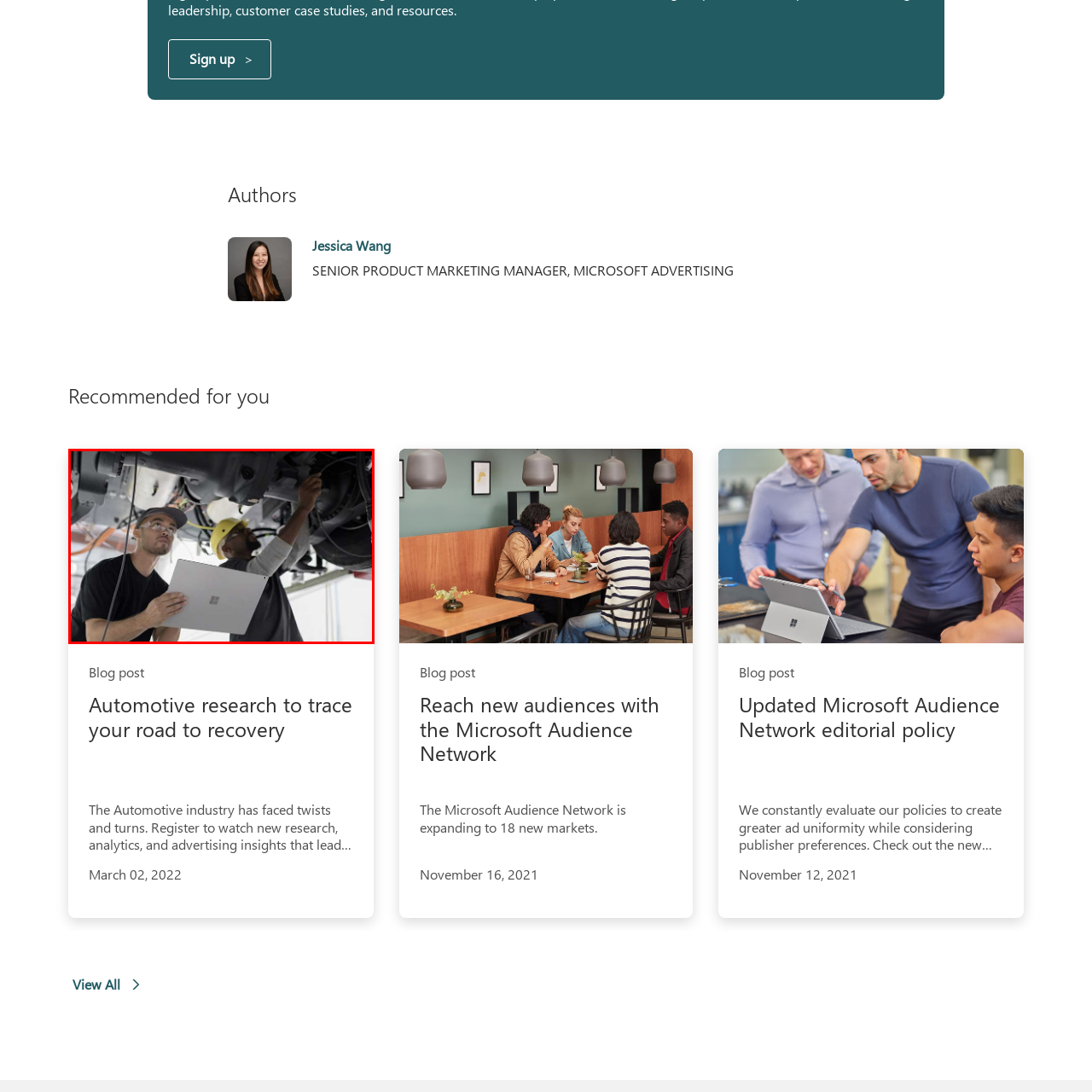Concentrate on the image highlighted by the red boundary and deliver a detailed answer to the following question, using the information from the image:
What type of industry is depicted in the image?

The image shows two mechanics working on a vehicle, with various tools and equipment in the background. The caption also mentions the integration of digital resources into hands-on automotive work, which suggests that the industry depicted is the automotive industry.